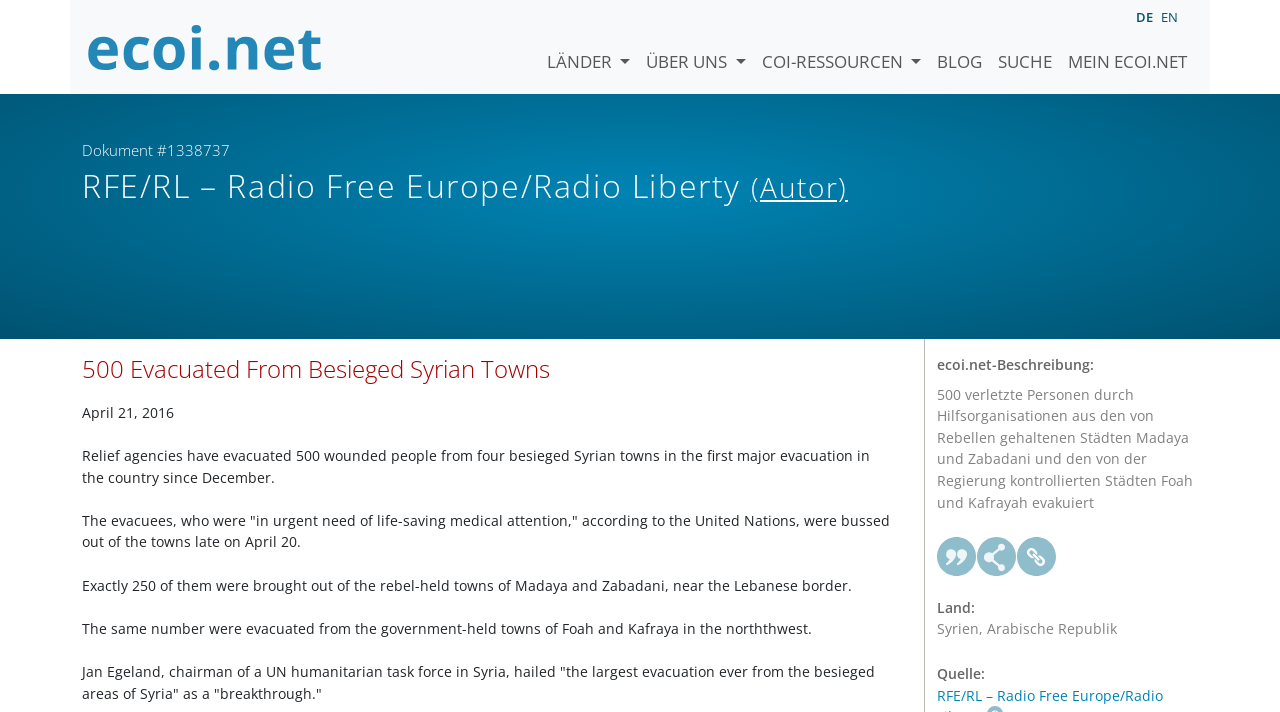How many people were evacuated from the rebel-held towns?
Provide an in-depth and detailed answer to the question.

250 people were evacuated from the rebel-held towns, which is obtained from the StaticText 'Exactly 250 of them were brought out of the rebel-held towns of Madaya and Zabadani, near the Lebanese border'.